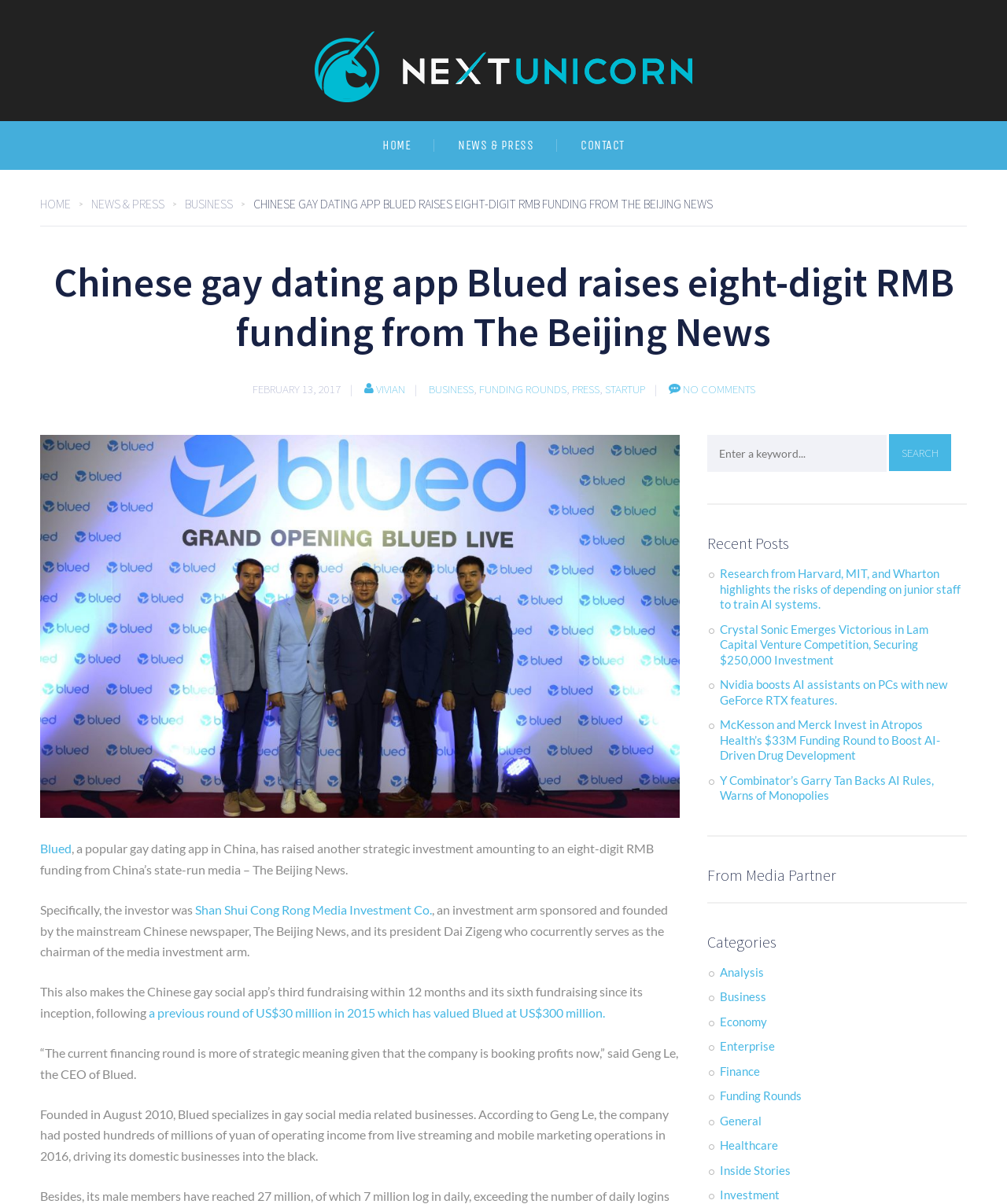Describe the entire webpage, focusing on both content and design.

This webpage is about a news article discussing a Chinese gay dating app, Blued, which has secured an eight-digit RMB strategic investment from a Chinese state-run media company, The Beijing News's investment arm, Shan Shui Cong Rong Media Investment Co.

At the top of the page, there is a heading "NextUnicorn" with a link and an image. Below it, there are three links: "HOME", "NEWS & PRESS", and "CONTACT". On the left side, there is a navigation menu with links to different sections, including "HOME >", "NEWS & PRESS >", and "BUSINESS >".

The main article is titled "CHINESE GAY DATING APP BLUED RAISES EIGHT-DIGIT RMB FUNDING FROM THE BEIJING NEWS" and is dated "FEBRUARY 13, 2017". The article discusses the investment and provides quotes from the CEO of Blued, Geng Le. It also mentions that this is the company's third fundraising within 12 months and its sixth fundraising since its inception.

On the right side of the page, there is a search box with a "Search" button. Below it, there is a section titled "Recent Posts" with five links to other news articles. Further down, there are sections titled "From Media Partner" and "Categories" with links to other articles and categories.

Overall, the webpage is a news article about a specific investment deal, with additional features such as navigation menus, search functionality, and links to other related articles.